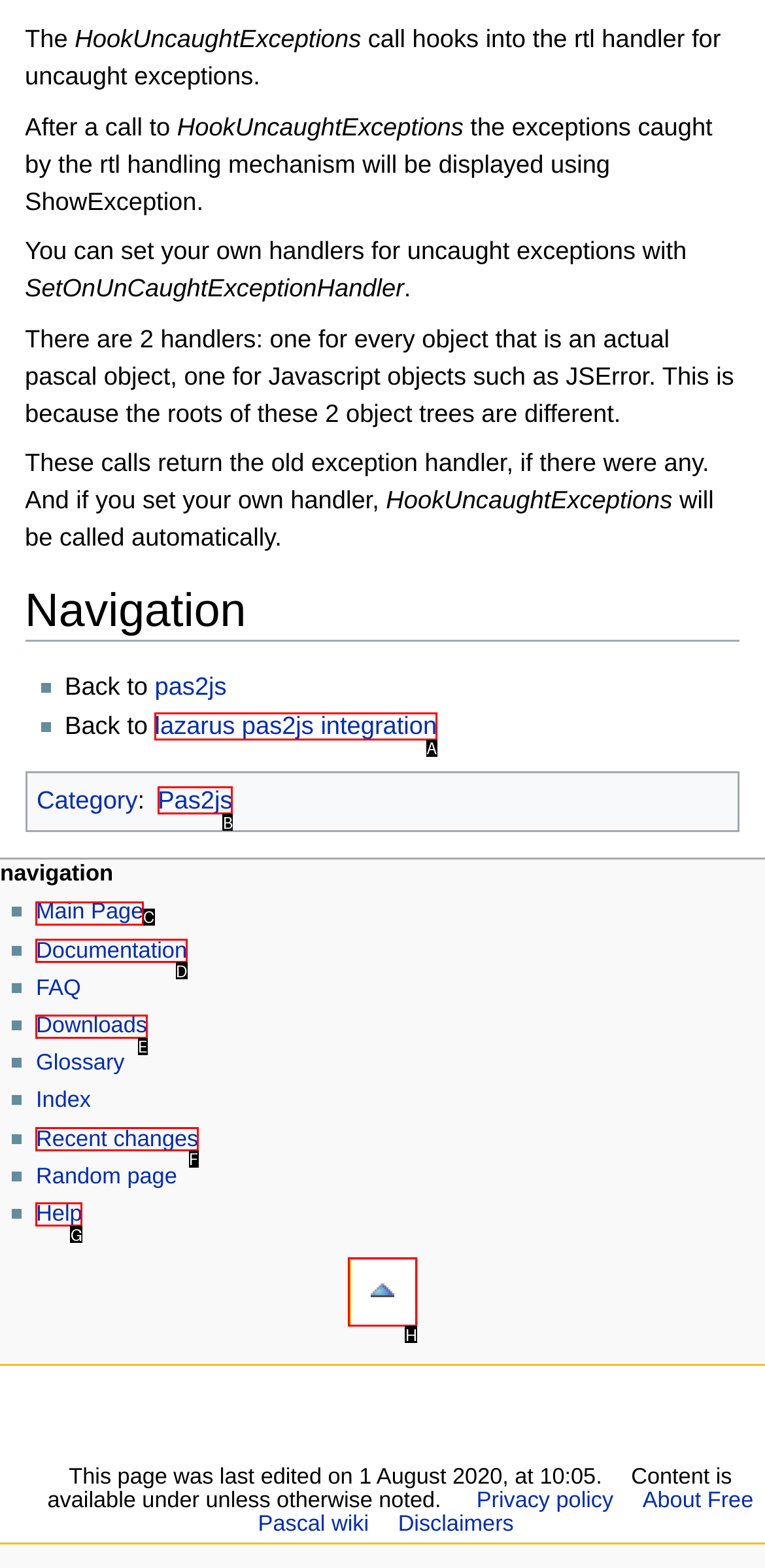Specify which HTML element I should click to complete this instruction: View recent changes Answer with the letter of the relevant option.

F